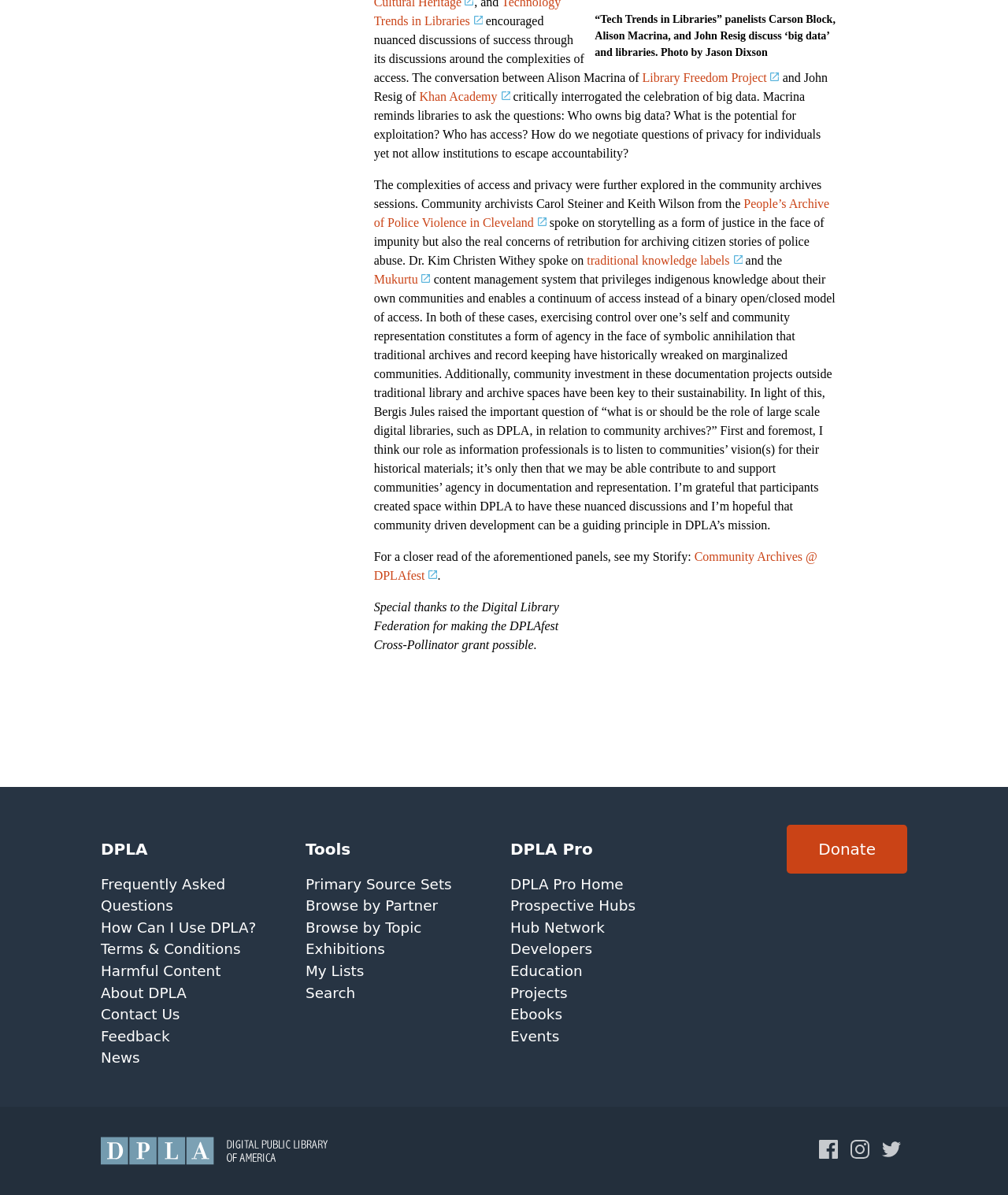Please give a succinct answer to the question in one word or phrase:
What is the role of information professionals according to the text?

To listen to communities' vision